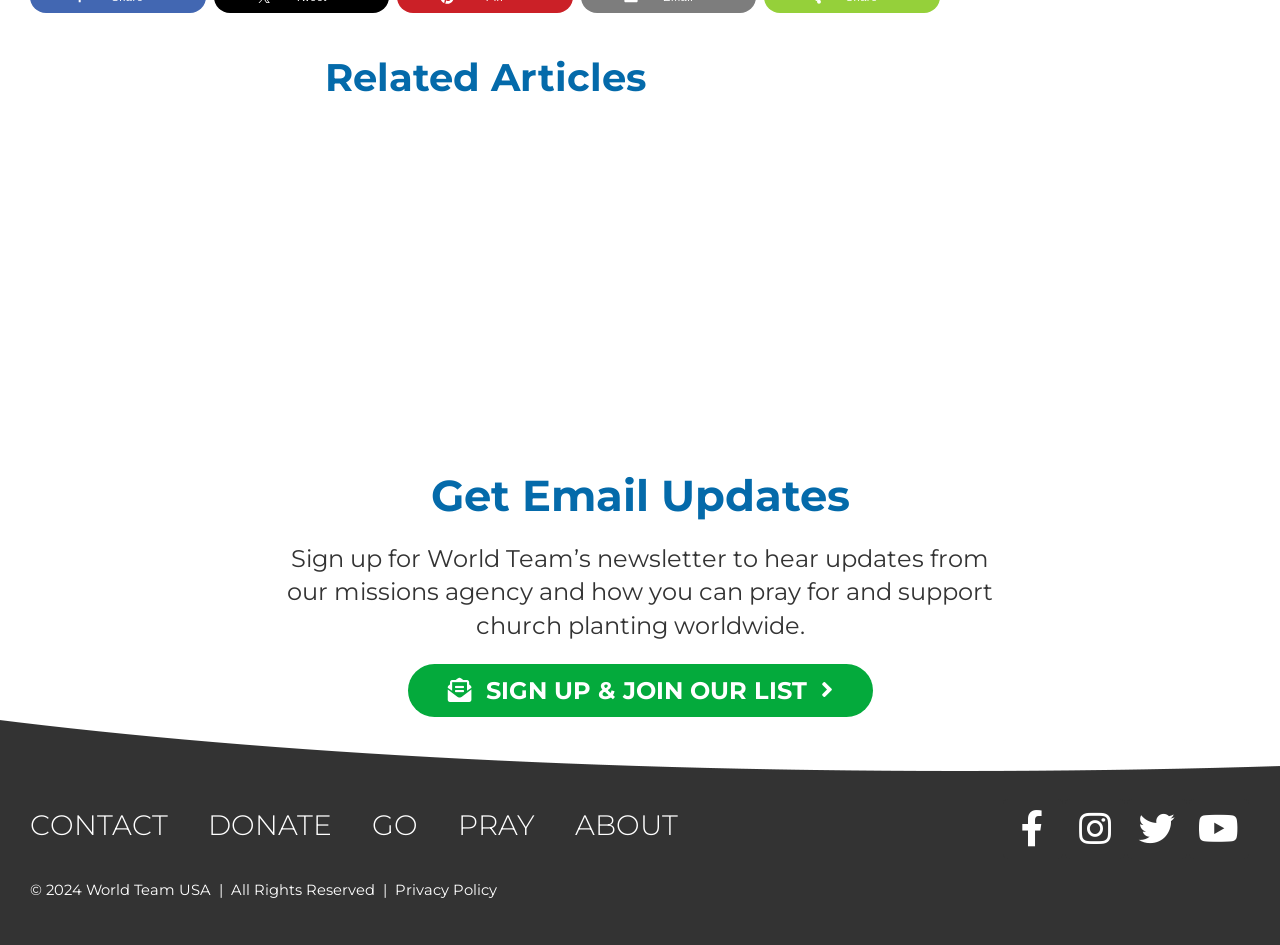What is the function of the ' Next' button?
Craft a detailed and extensive response to the question.

The ' Next' button is located at the bottom of the page, and its function is likely to navigate to the next page of related articles or job postings.